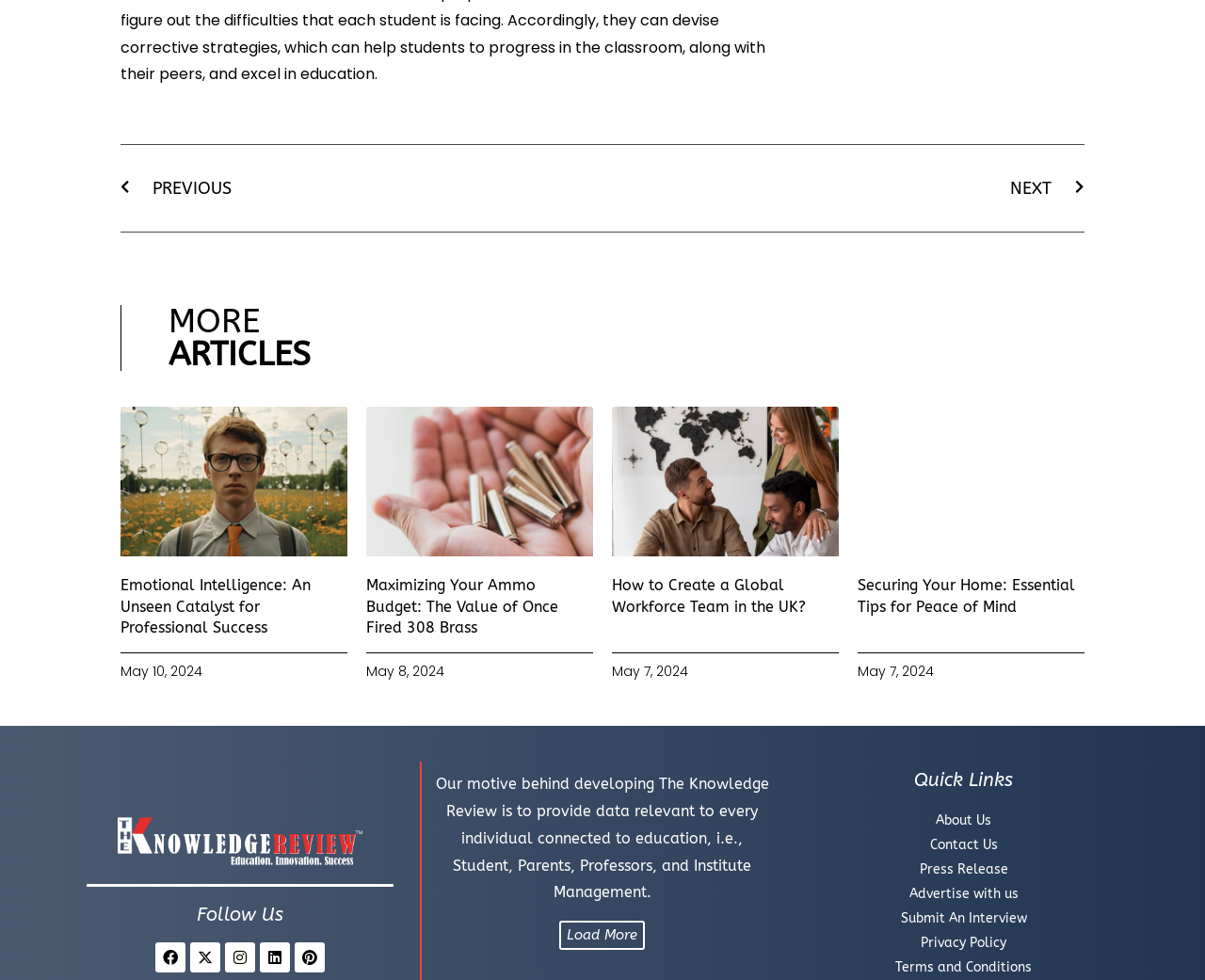Based on the image, please respond to the question with as much detail as possible:
How many quick links are present at the bottom-right corner of the webpage?

At the bottom-right corner of the webpage, there are five quick links: About Us, Contact Us, Press Release, Advertise with us, and Submit An Interview. These links are located below the 'Quick Links' heading.